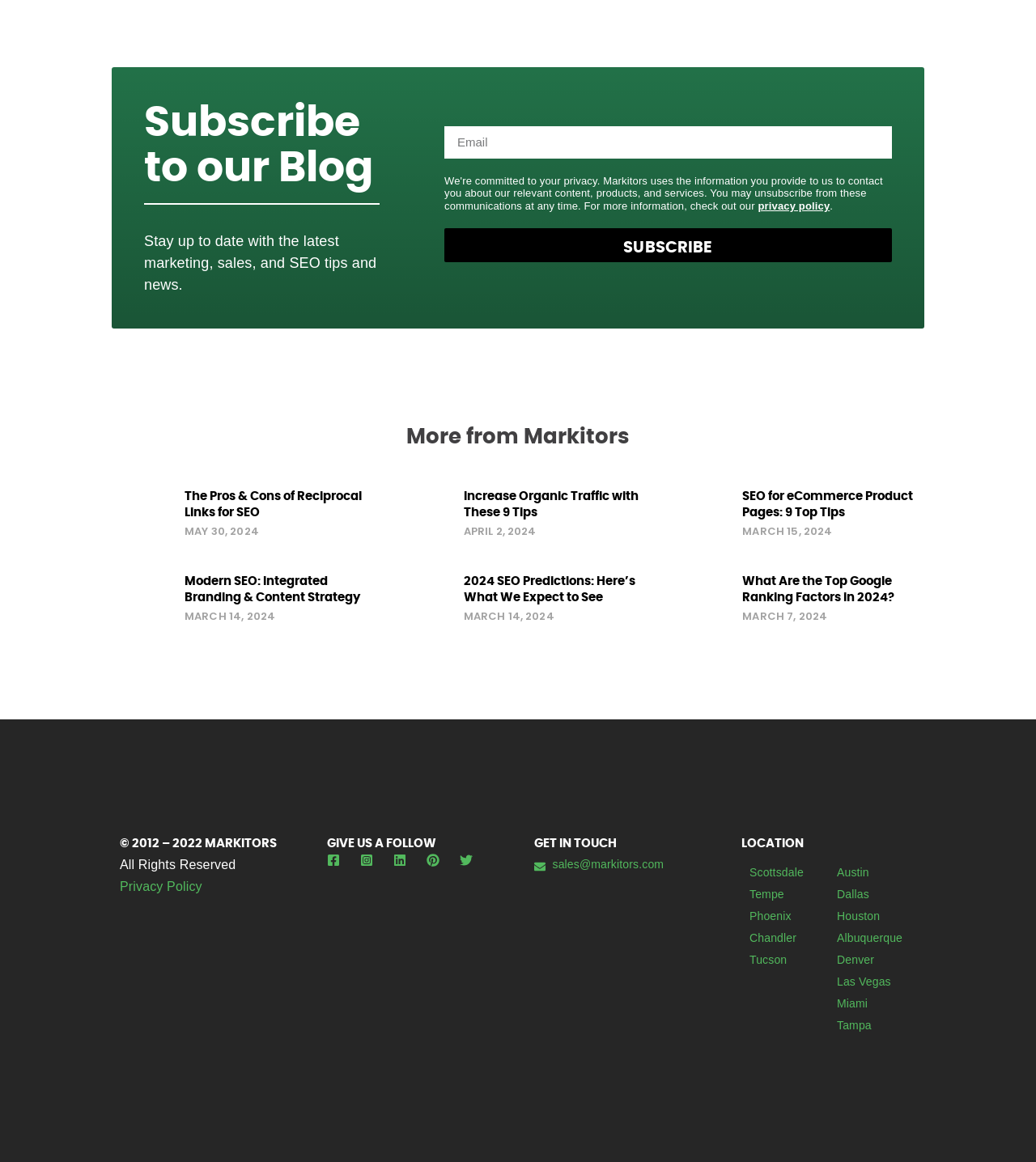Please identify the bounding box coordinates of the area I need to click to accomplish the following instruction: "Read the article about reciprocal links for SEO".

[0.178, 0.421, 0.354, 0.448]